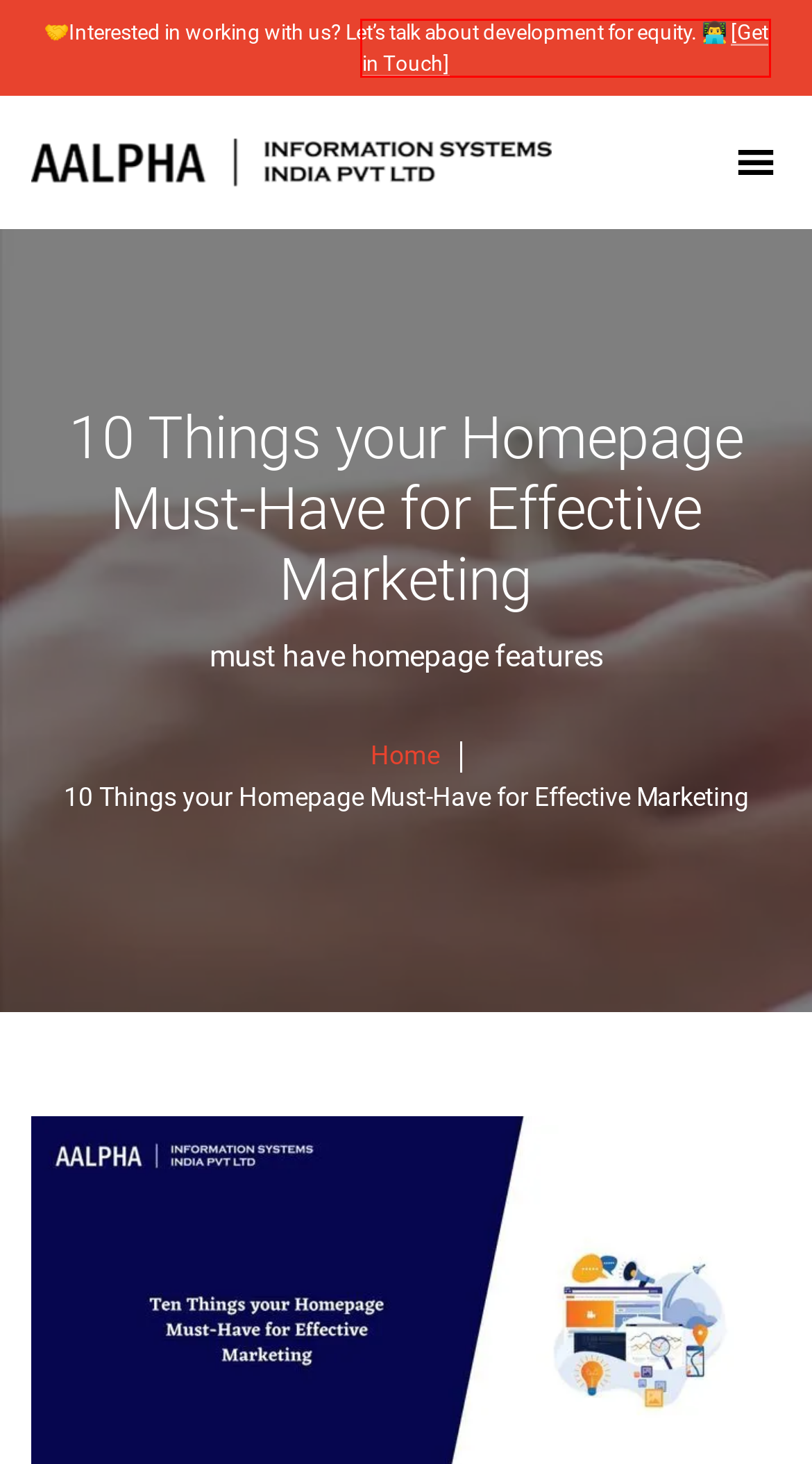Look at the screenshot of a webpage where a red bounding box surrounds a UI element. Your task is to select the best-matching webpage description for the new webpage after you click the element within the bounding box. The available options are:
A. Importance of Software Maintenance -2024 : Aalpha
B. Solutions for eLearning, Omni Channel, Social Networks, Cloud Computing
C. Application Development Outsourcing & Hire Mobile App Developers India
D. Software Development Outsourcing, Web, Mobile App Development Services India
E. What is Bitcoin Halving, and How does it Work : Aalpha
F. Custom Web Development Company in India, Hire Web App Developers
G. IT Development For Equity, Build for Equity Services : Aalpha
H. Offshore Outsourcing Company India, Hire Offshore Developers

G